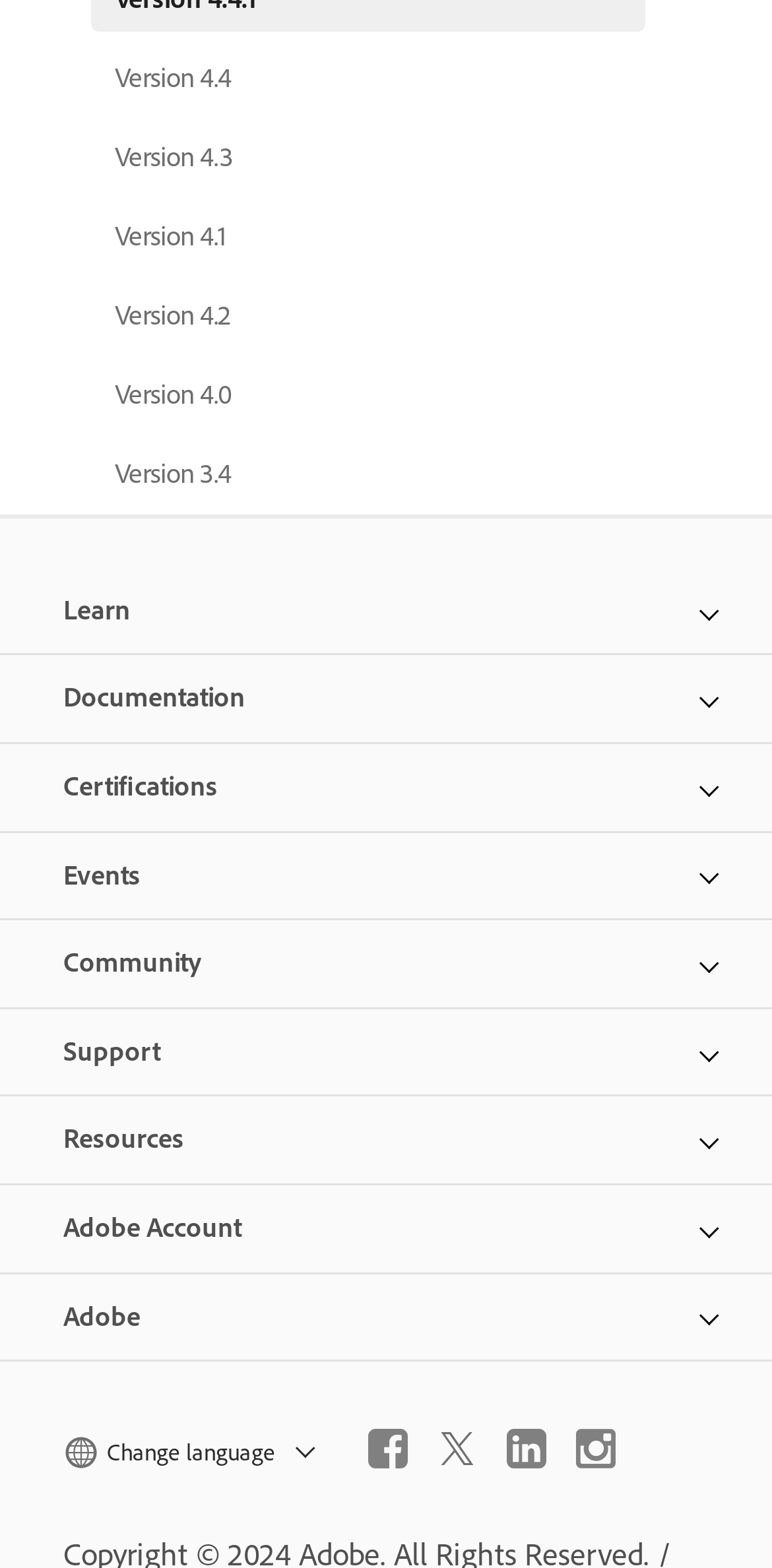Utilize the details in the image to give a detailed response to the question: How many social media links are there?

I counted the number of social media links at the bottom of the webpage, which are 'facebook', 'twitter', 'linkedin', and 'instagram'.